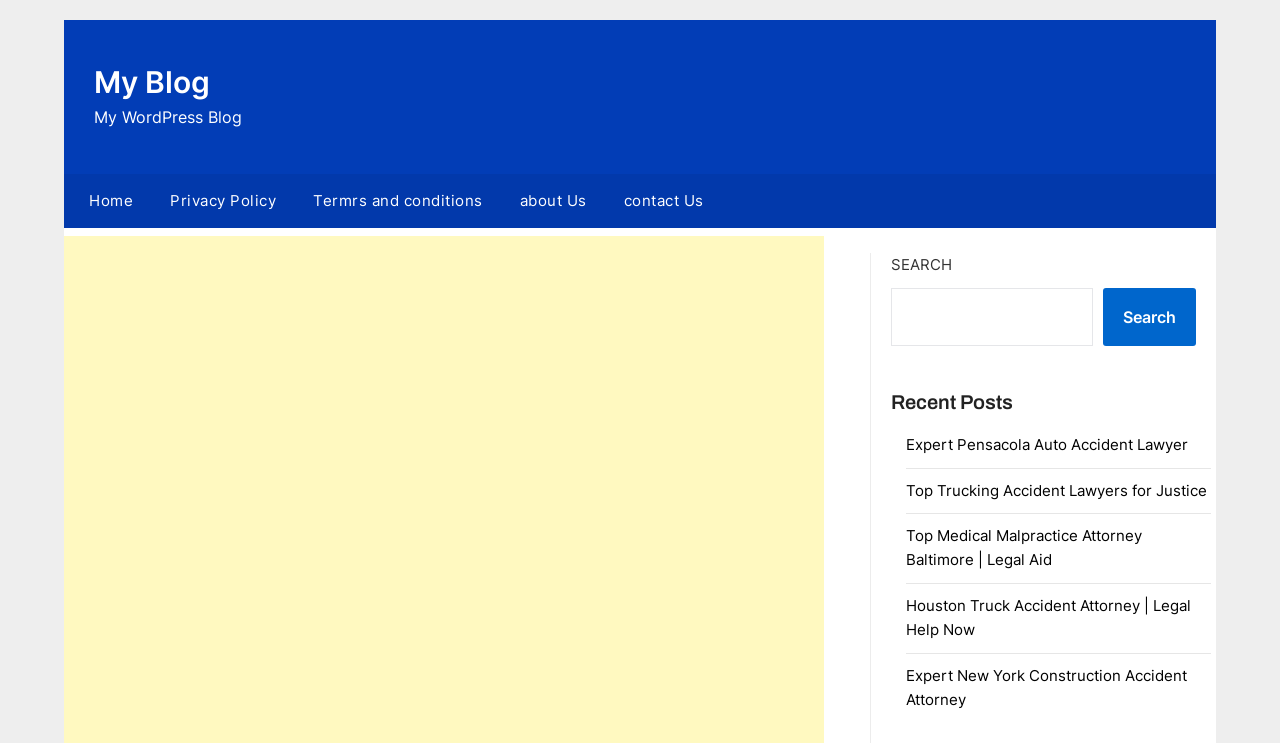What is the purpose of the search box?
Please provide a single word or phrase as your answer based on the screenshot.

To search the blog